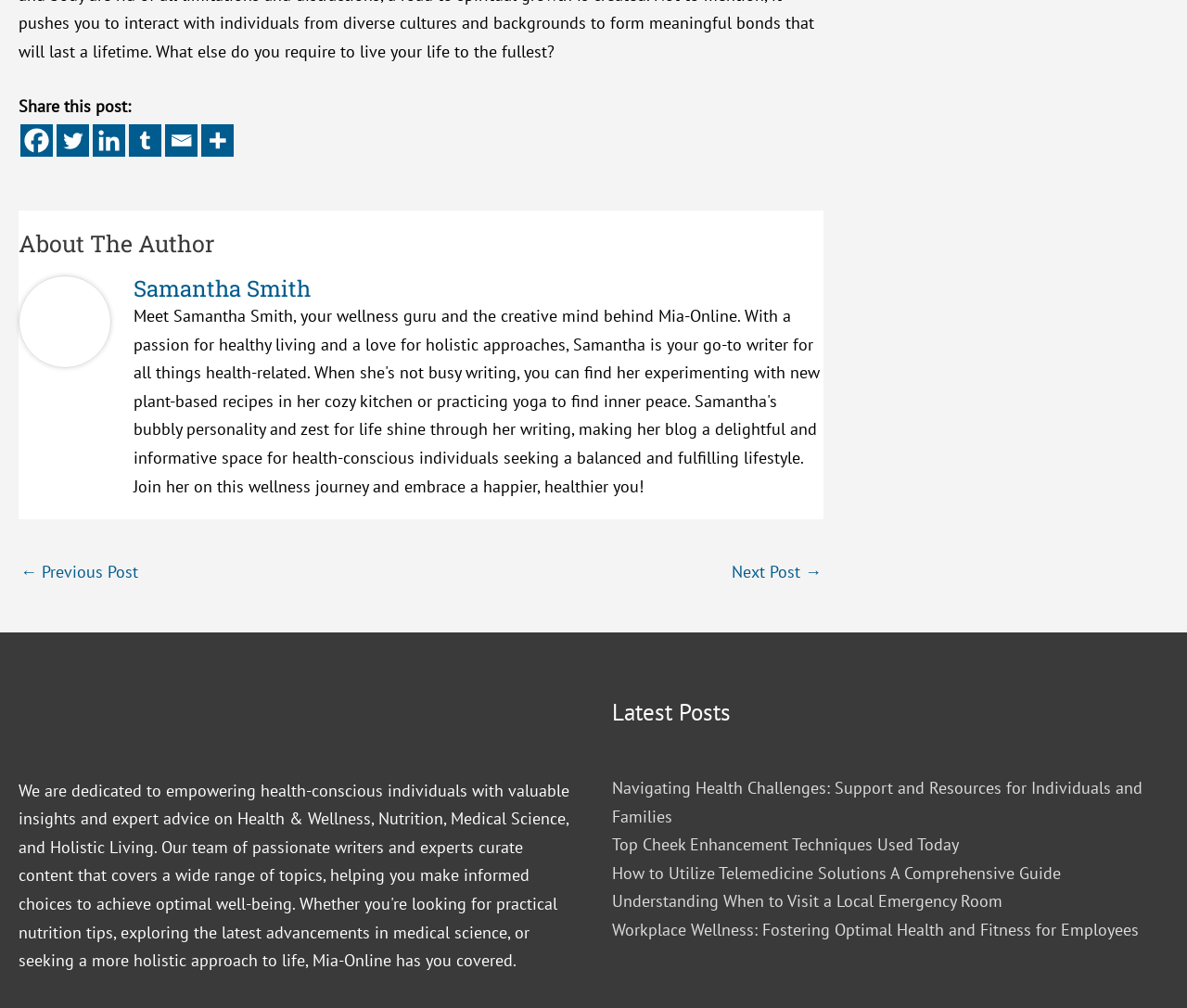Who is the author of this post?
Could you give a comprehensive explanation in response to this question?

The webpage has a section labeled 'About The Author' and provides a link to the author's name, 'Samantha Smith', indicating that she is the author of the post.